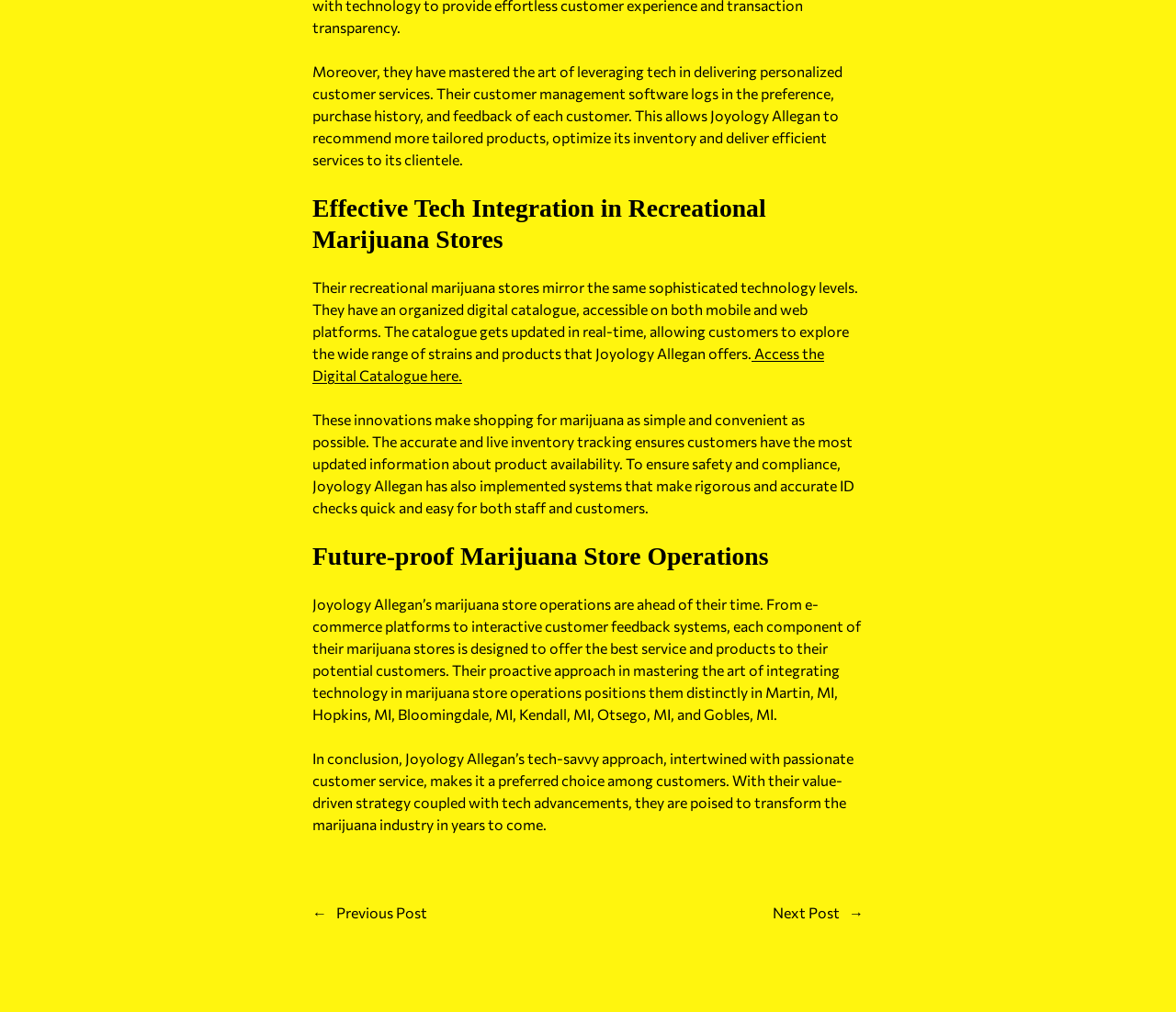Please find the bounding box coordinates in the format (top-left x, top-left y, bottom-right x, bottom-right y) for the given element description. Ensure the coordinates are floating point numbers between 0 and 1. Description: Next Post

[0.657, 0.893, 0.714, 0.91]